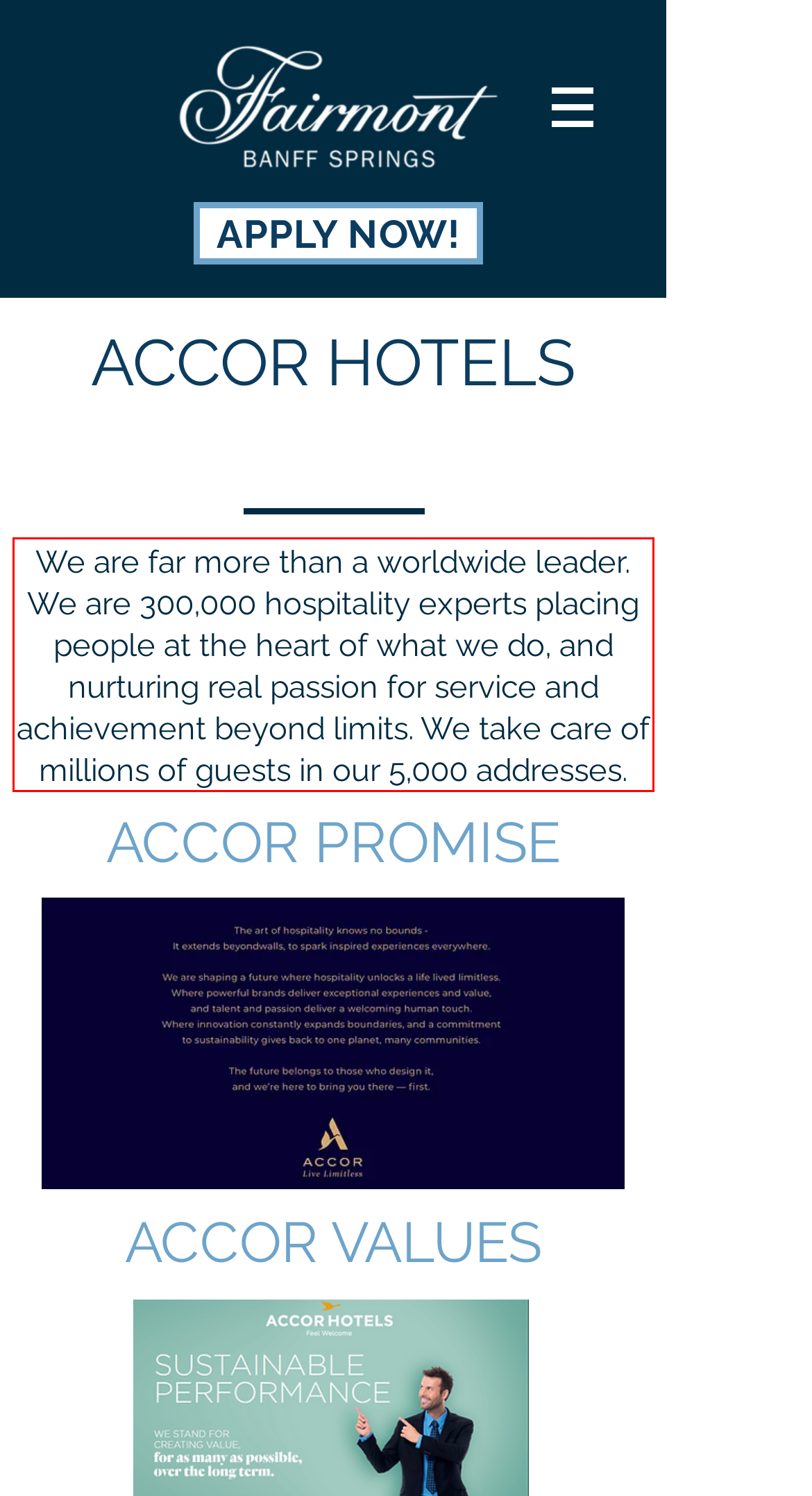Given a webpage screenshot with a red bounding box, perform OCR to read and deliver the text enclosed by the red bounding box.

We are far more than a worldwide leader. We are 300,000 hospitality experts placing people at the heart of what we do, and nurturing real passion for service and achievement beyond limits. We take care of millions of guests in our 5,000 addresses.